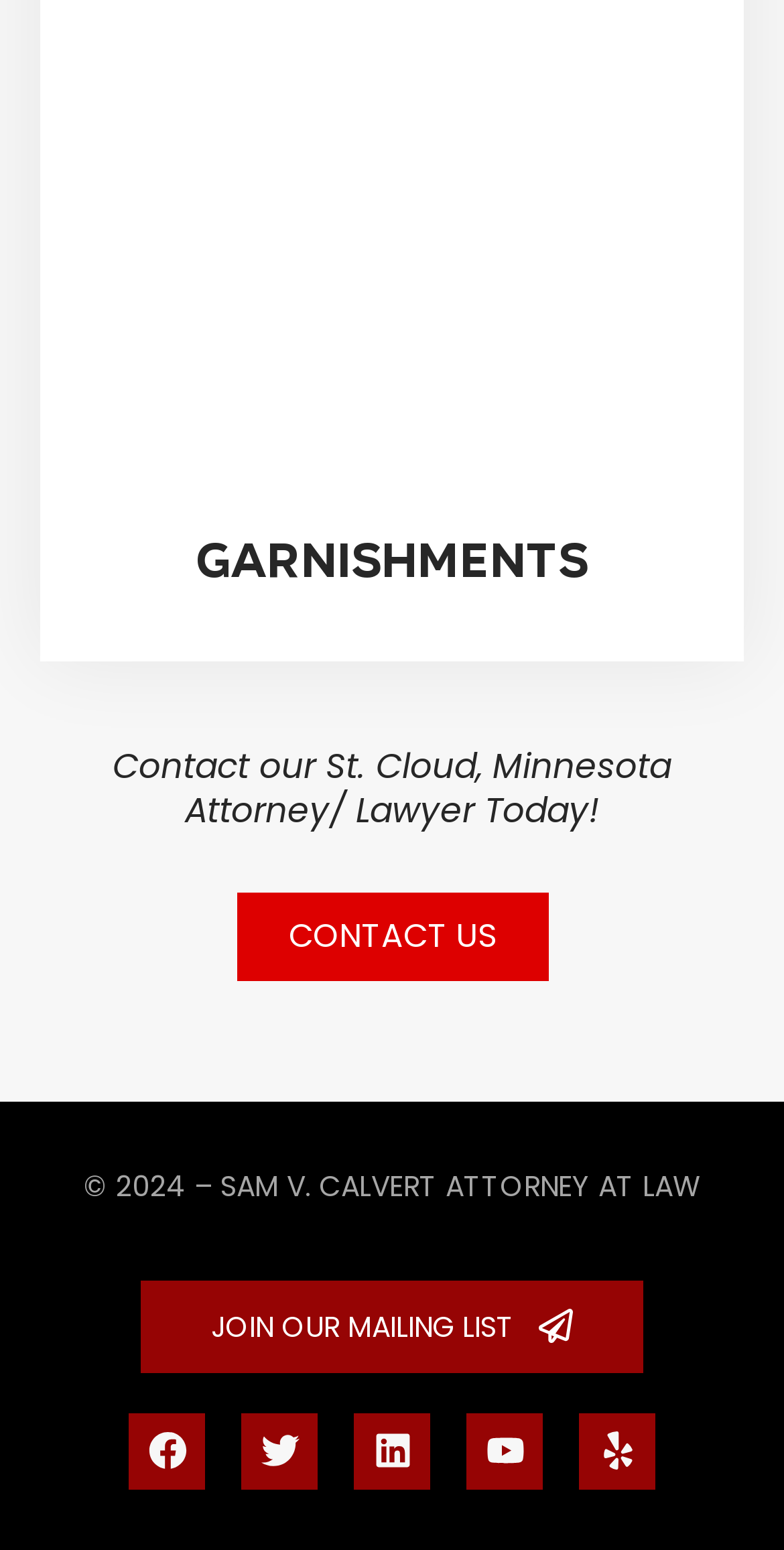Identify and provide the bounding box coordinates of the UI element described: "Contact Us". The coordinates should be formatted as [left, top, right, bottom], with each number being a float between 0 and 1.

[0.301, 0.576, 0.699, 0.633]